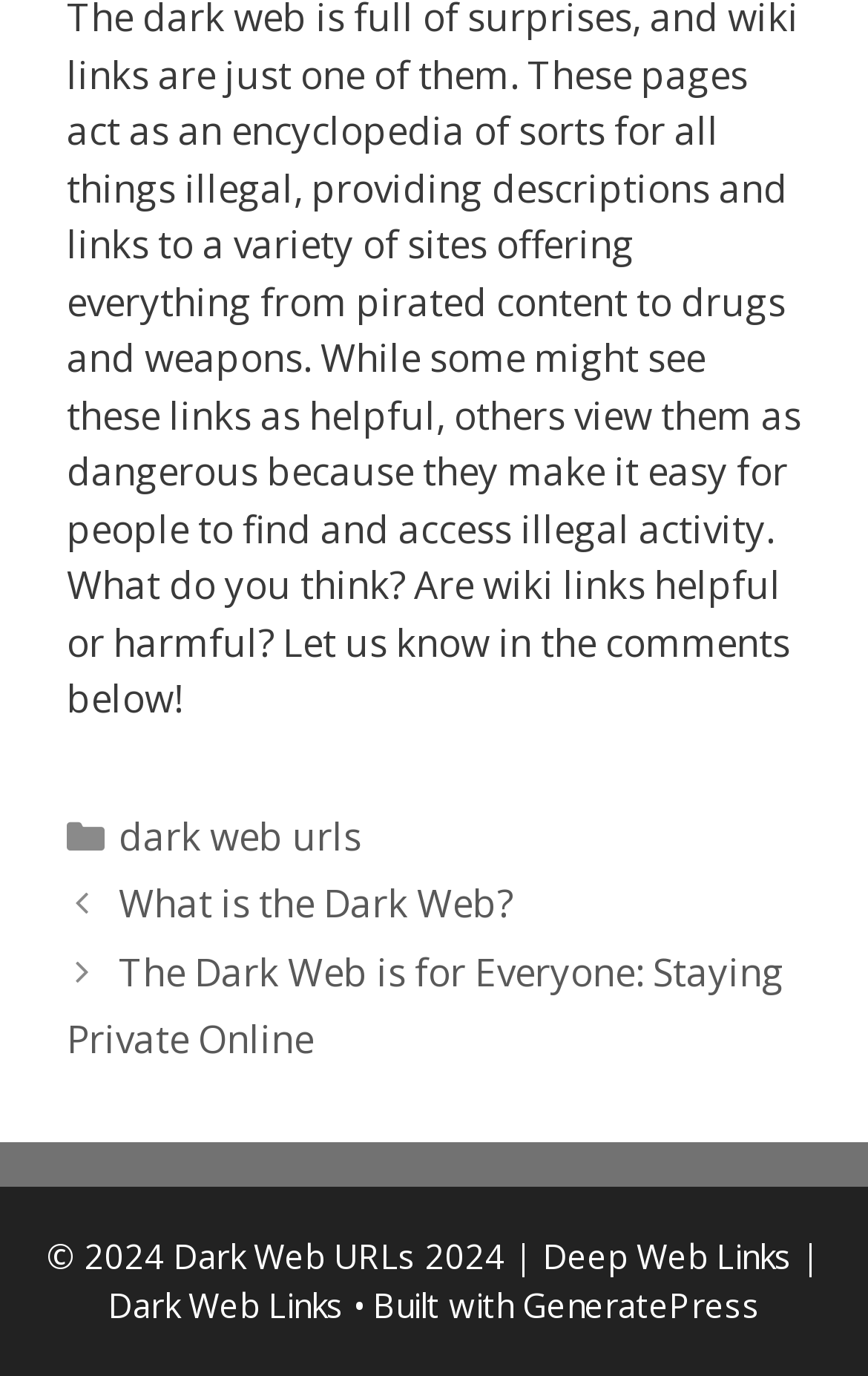Please provide a one-word or short phrase answer to the question:
What is the category of the 'dark web urls' link?

Categories